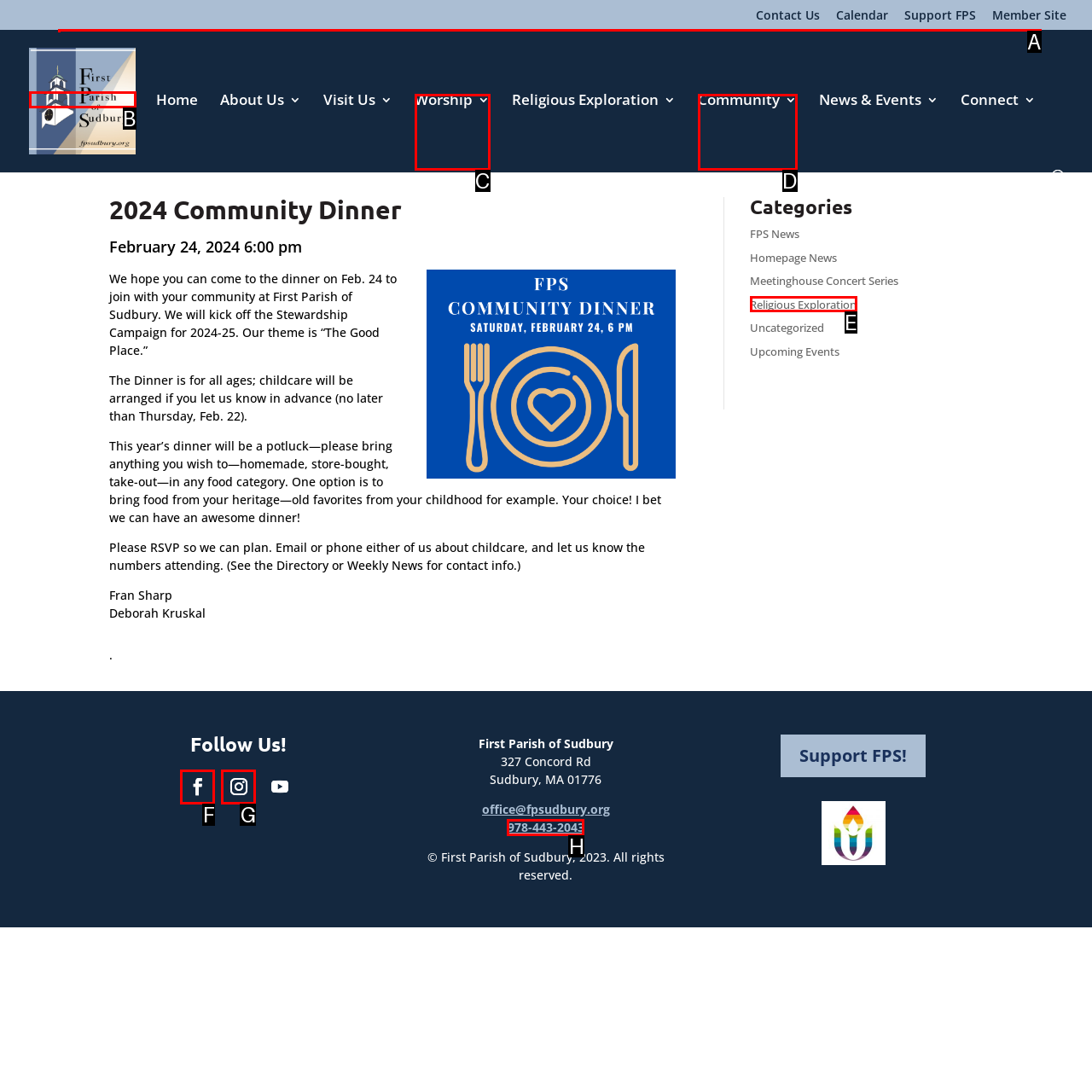Pick the HTML element that corresponds to the description: name="s" placeholder="Search …" title="Search for:"
Answer with the letter of the correct option from the given choices directly.

A